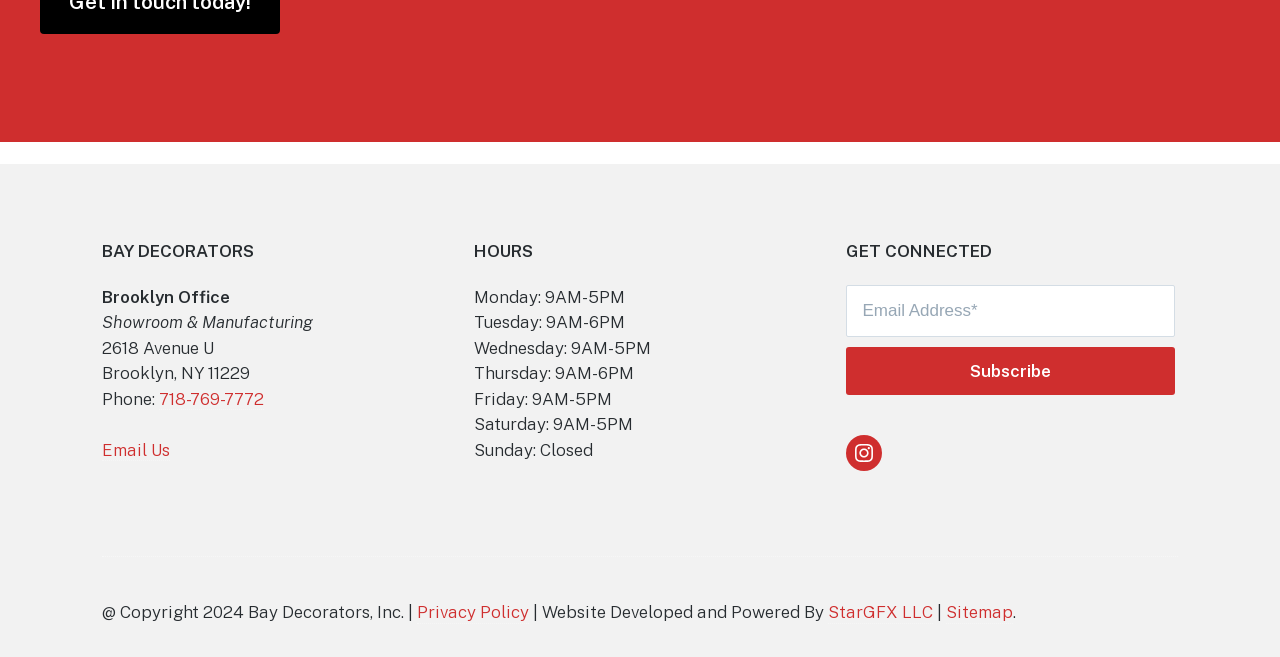What is the phone number of the Brooklyn office?
Answer the question based on the image using a single word or a brief phrase.

718-769-7772